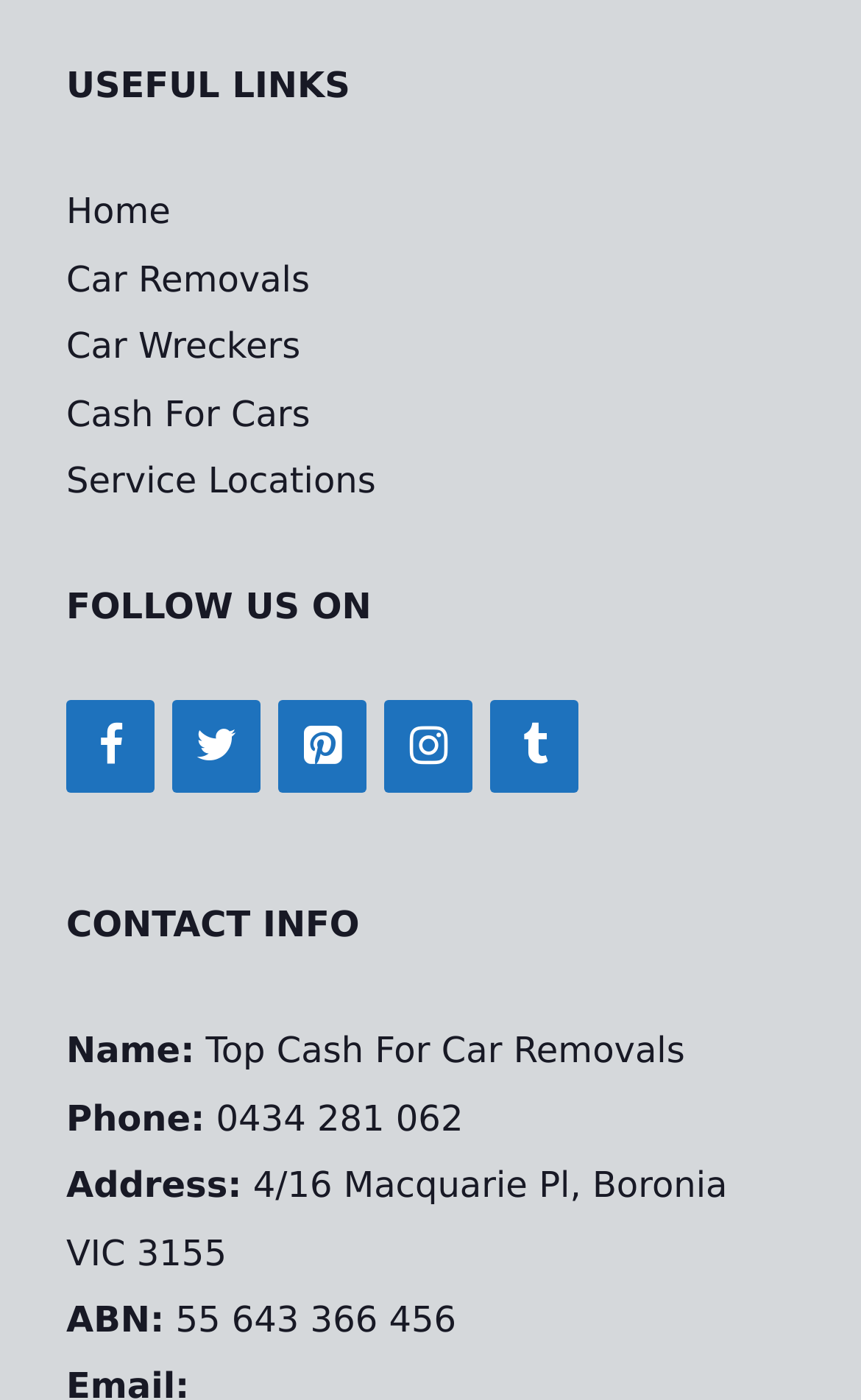What is the last section title on the page?
Refer to the image and give a detailed answer to the question.

The last section title on the page is 'CONTACT INFO', as indicated by the heading element with the text 'CONTACT INFO' at the bottom of the page.